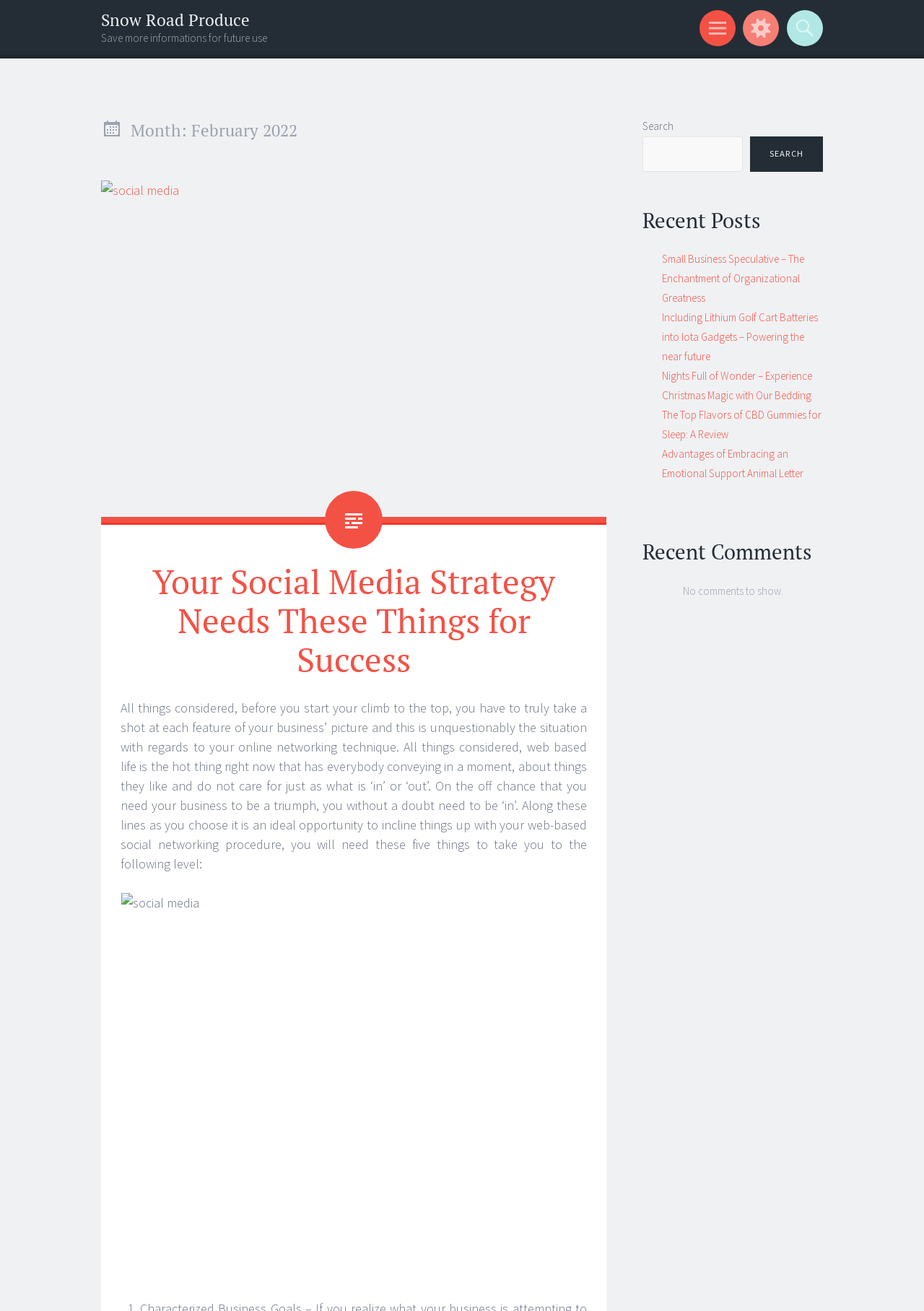Utilize the information from the image to answer the question in detail:
What is the month and year displayed on the webpage?

The answer can be found in the heading element ' Month: February 2022' which is a child of the 'HeaderAsNonLandmark' element. This element is located at the top of the webpage, indicating that it is a prominent feature of the page.